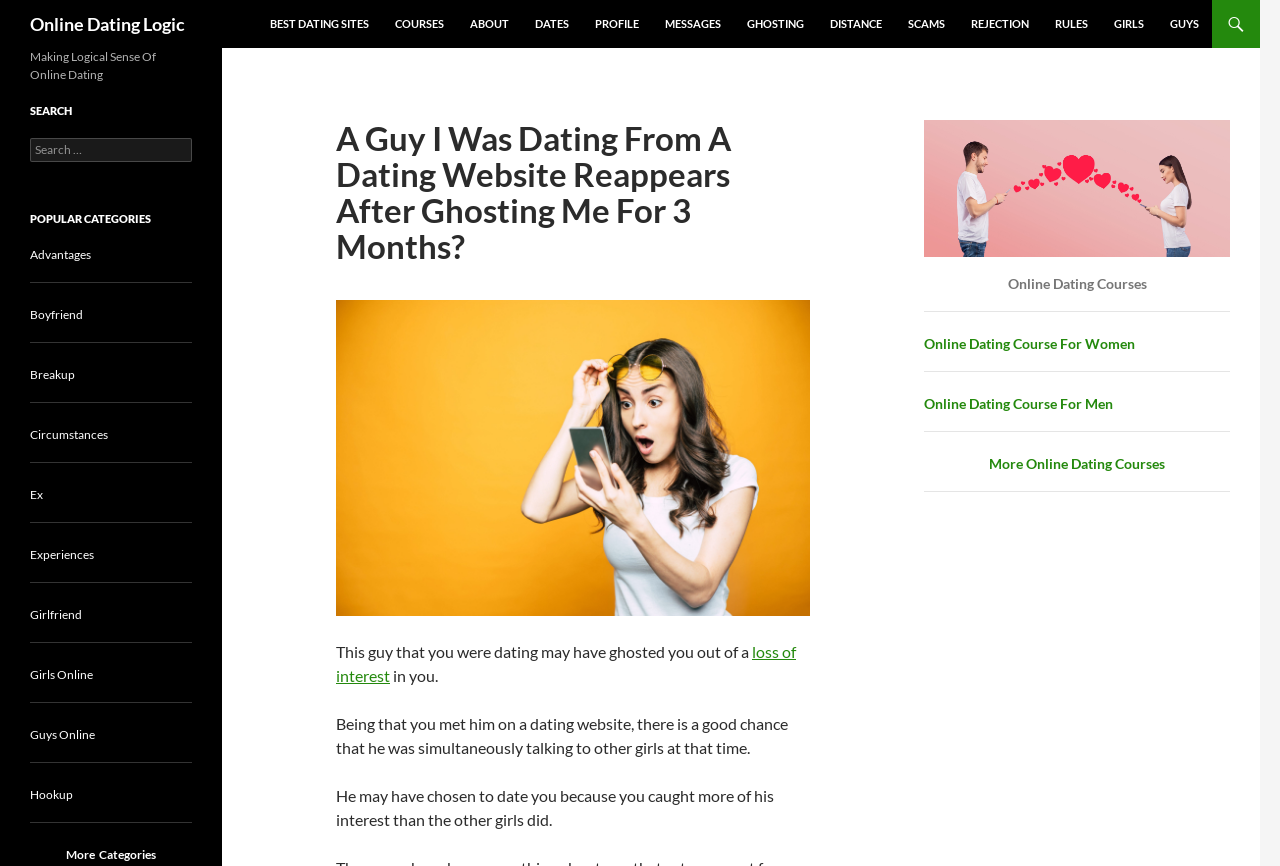Specify the bounding box coordinates of the element's area that should be clicked to execute the given instruction: "Search for something". The coordinates should be four float numbers between 0 and 1, i.e., [left, top, right, bottom].

[0.023, 0.159, 0.15, 0.187]